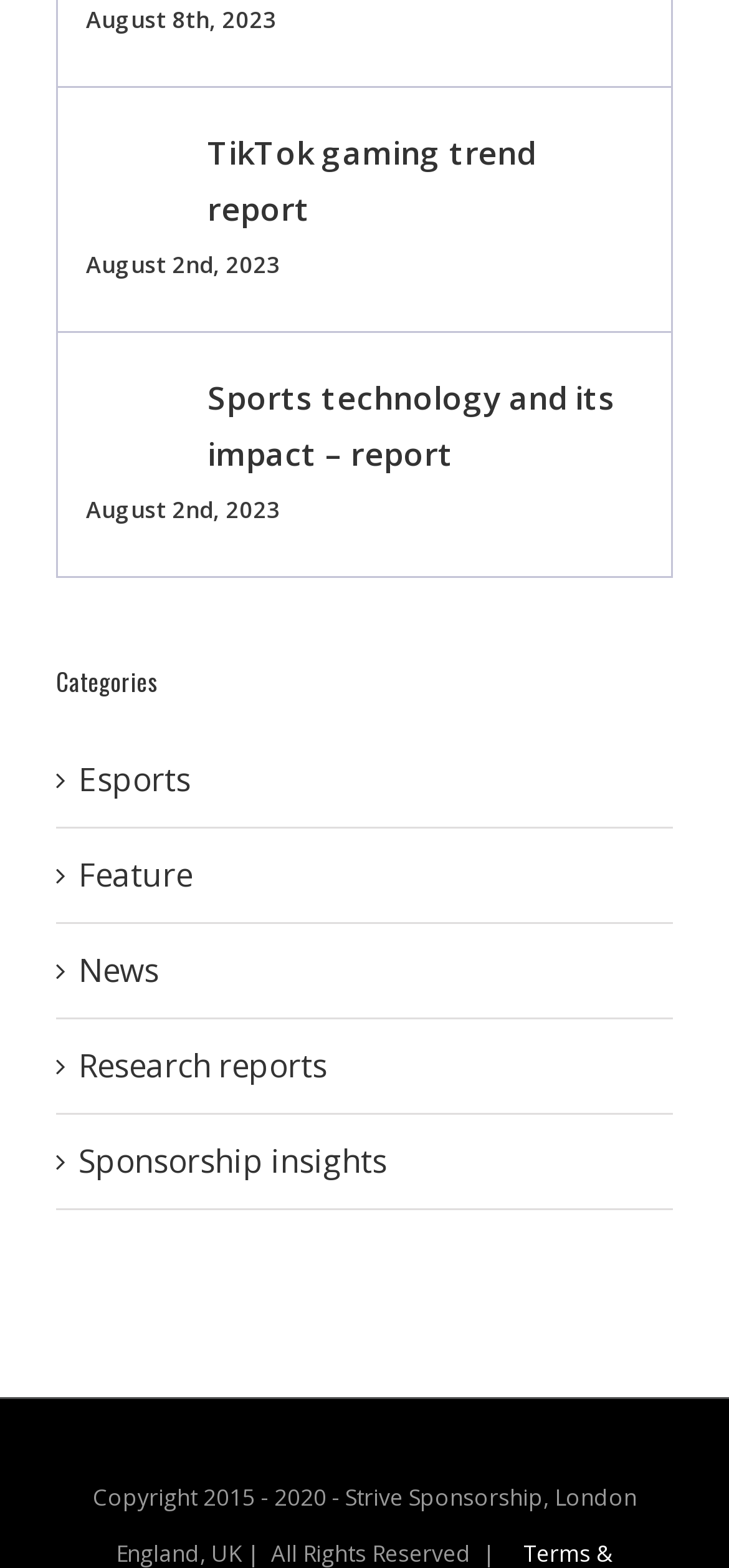Identify the bounding box coordinates of the region that needs to be clicked to carry out this instruction: "Read news". Provide these coordinates as four float numbers ranging from 0 to 1, i.e., [left, top, right, bottom].

[0.108, 0.509, 0.897, 0.545]